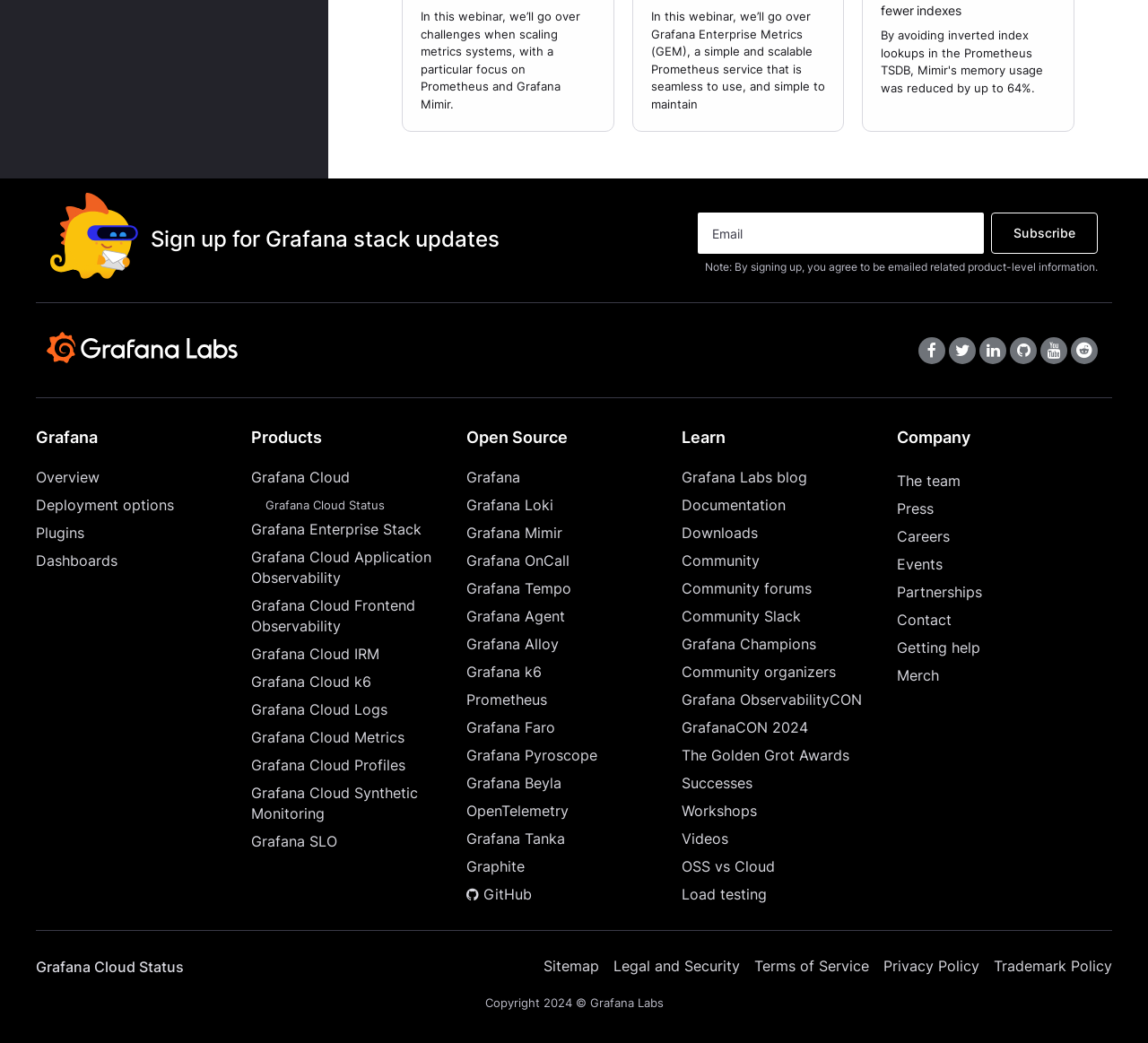Find the coordinates for the bounding box of the element with this description: "aria-label="Grafana Labs on LinkedIn"".

[0.853, 0.323, 0.877, 0.349]